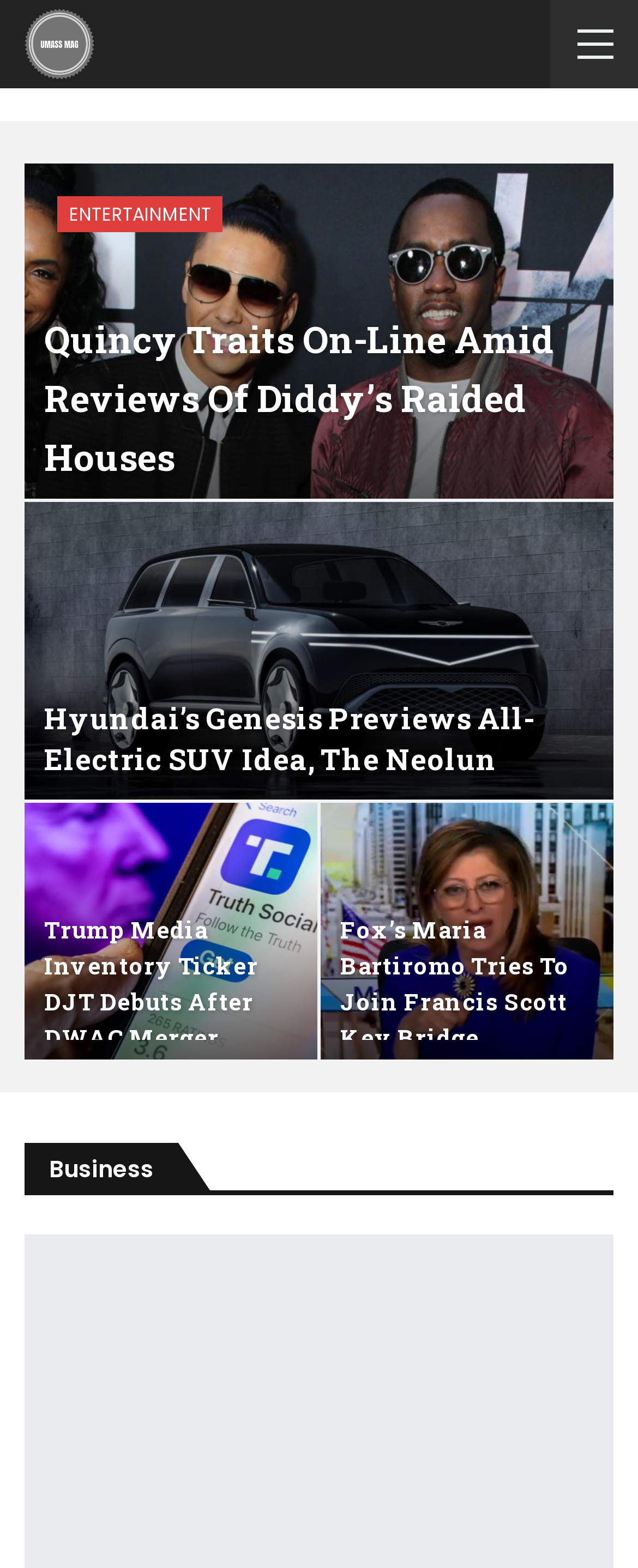Use a single word or phrase to answer the following:
What is the name of the company mentioned in the second article?

Hyundai